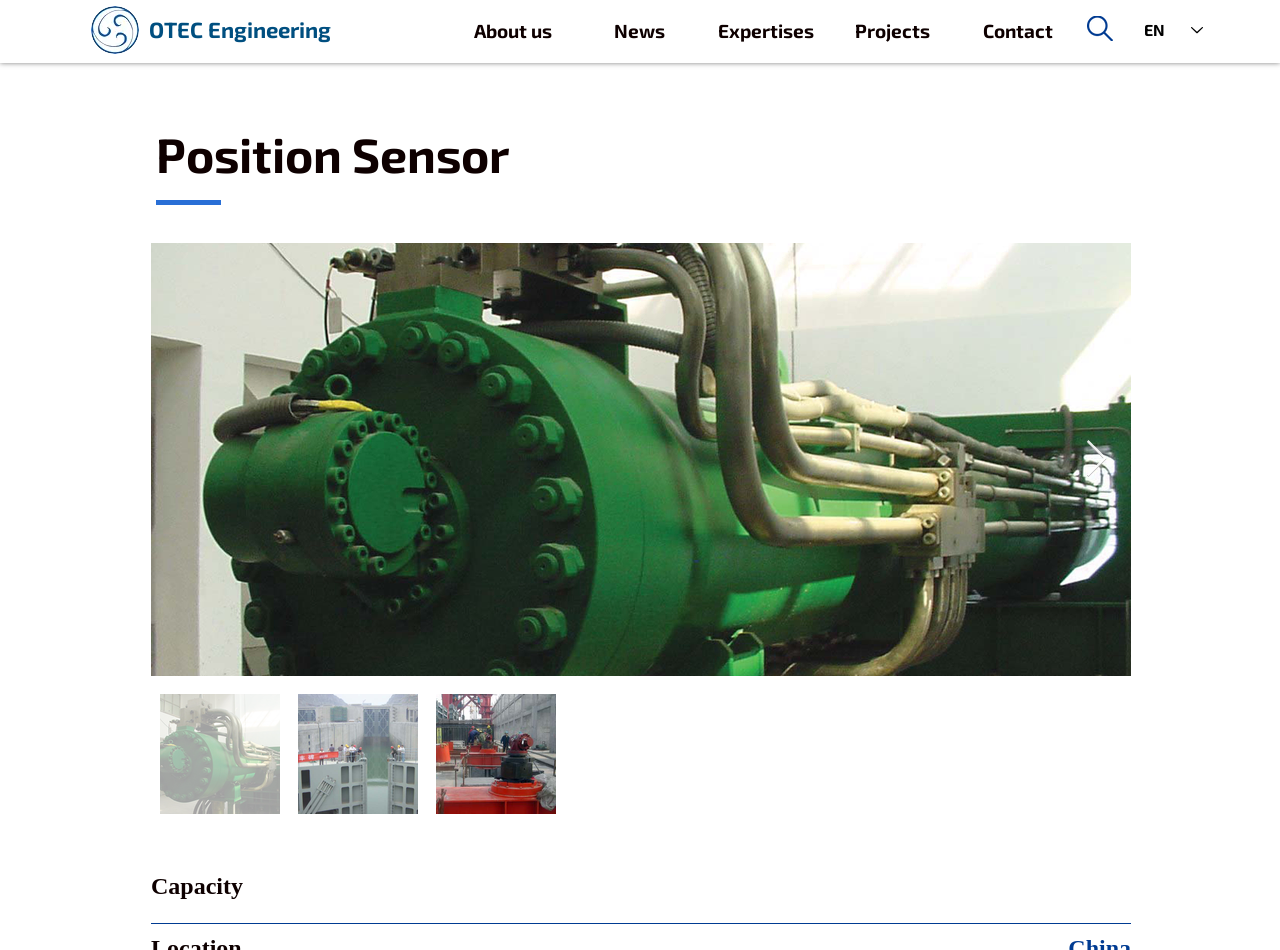What is the company name?
Analyze the screenshot and provide a detailed answer to the question.

The company name can be found in the heading element 'OTEC Engineering' which is located at the top of the webpage, indicating that it is the main company name.